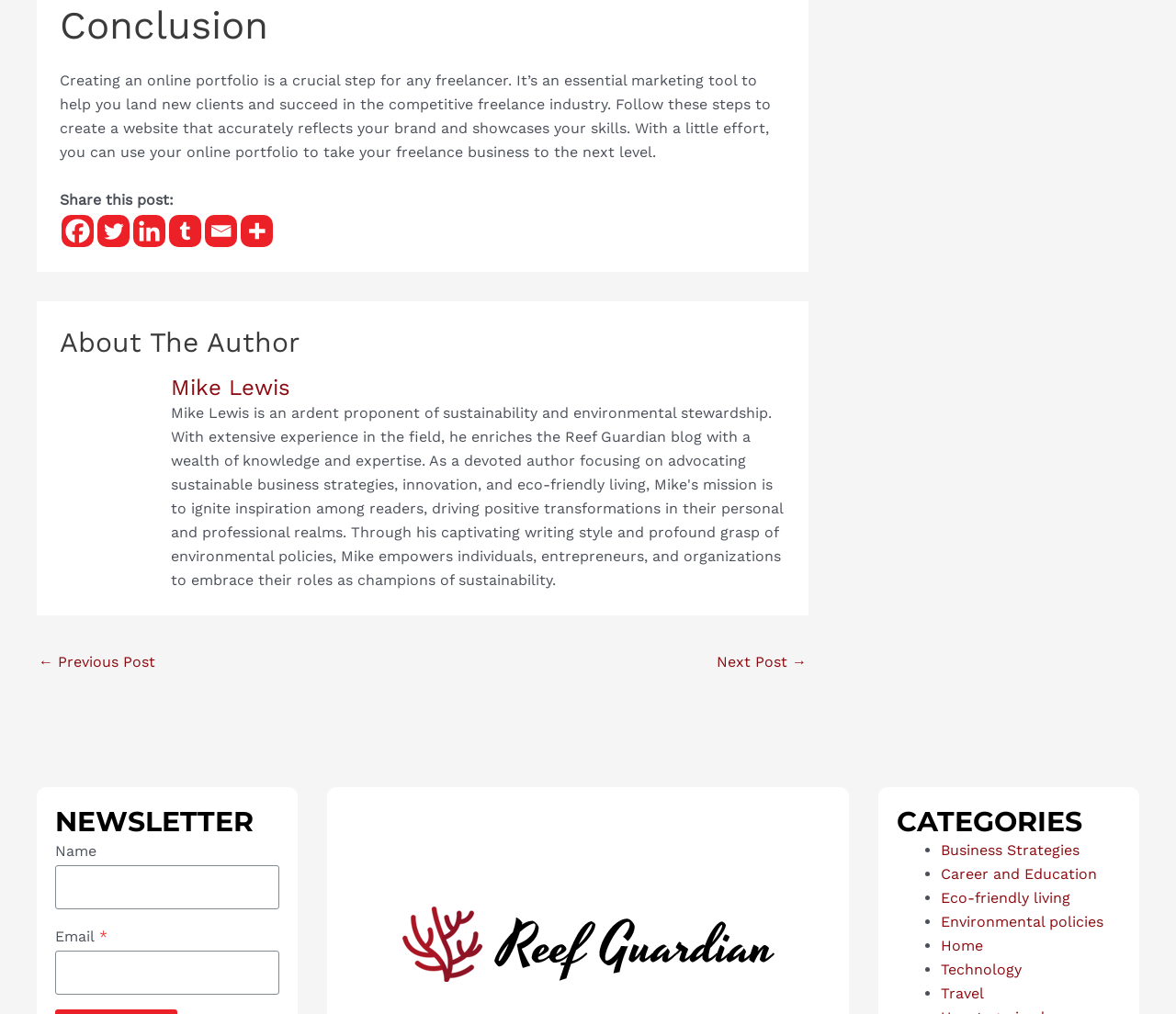Utilize the details in the image to thoroughly answer the following question: What categories are listed on the webpage?

The categories listed on the webpage can be determined by looking at the heading element with the content 'CATEGORIES' and the list of links below it, which include 'Business Strategies', 'Career and Education', 'Eco-friendly living', 'Environmental policies', 'Home', and 'Technology'.